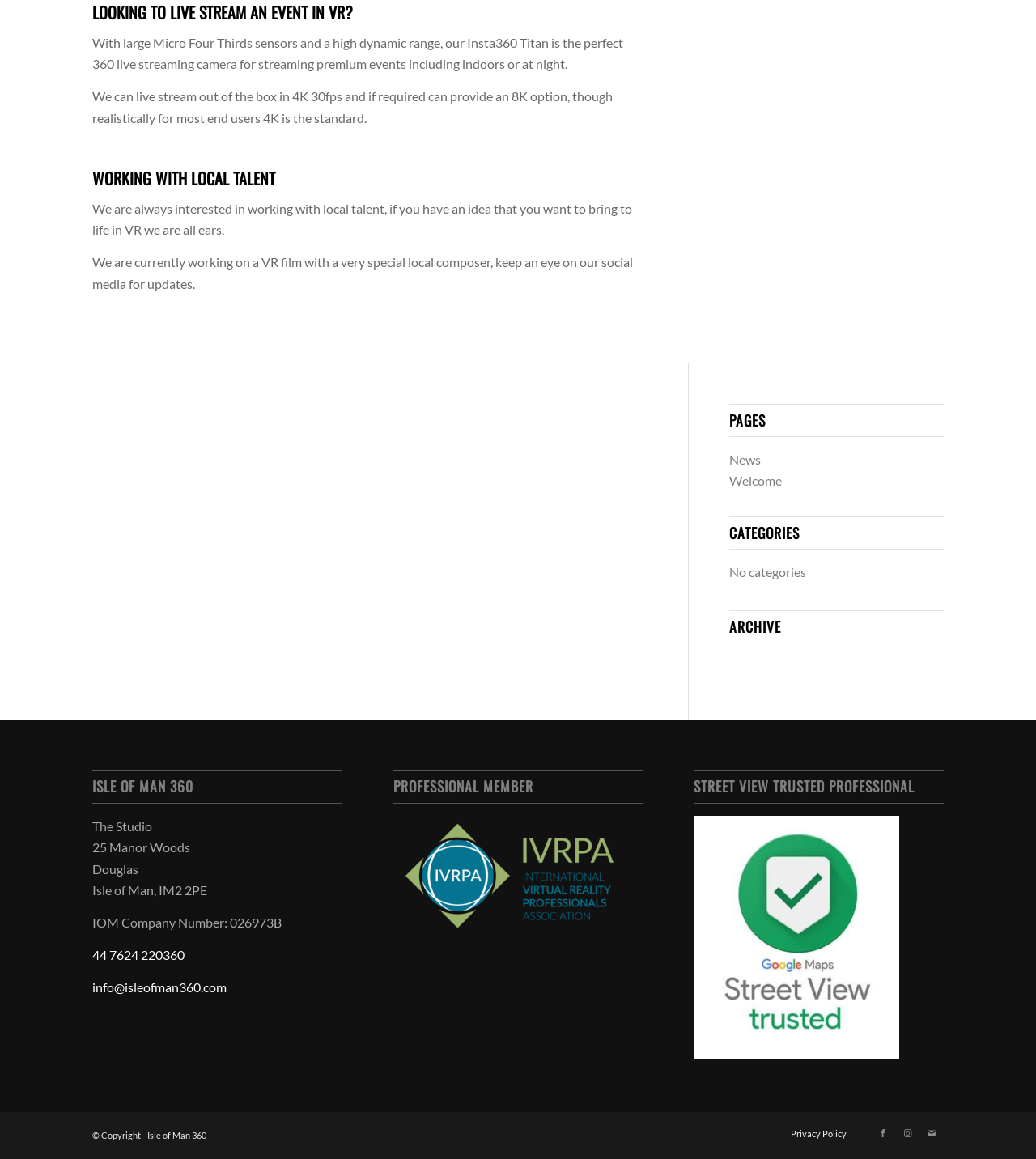Please identify the bounding box coordinates of the clickable area that will allow you to execute the instruction: "Read the article about gut health and hair".

None